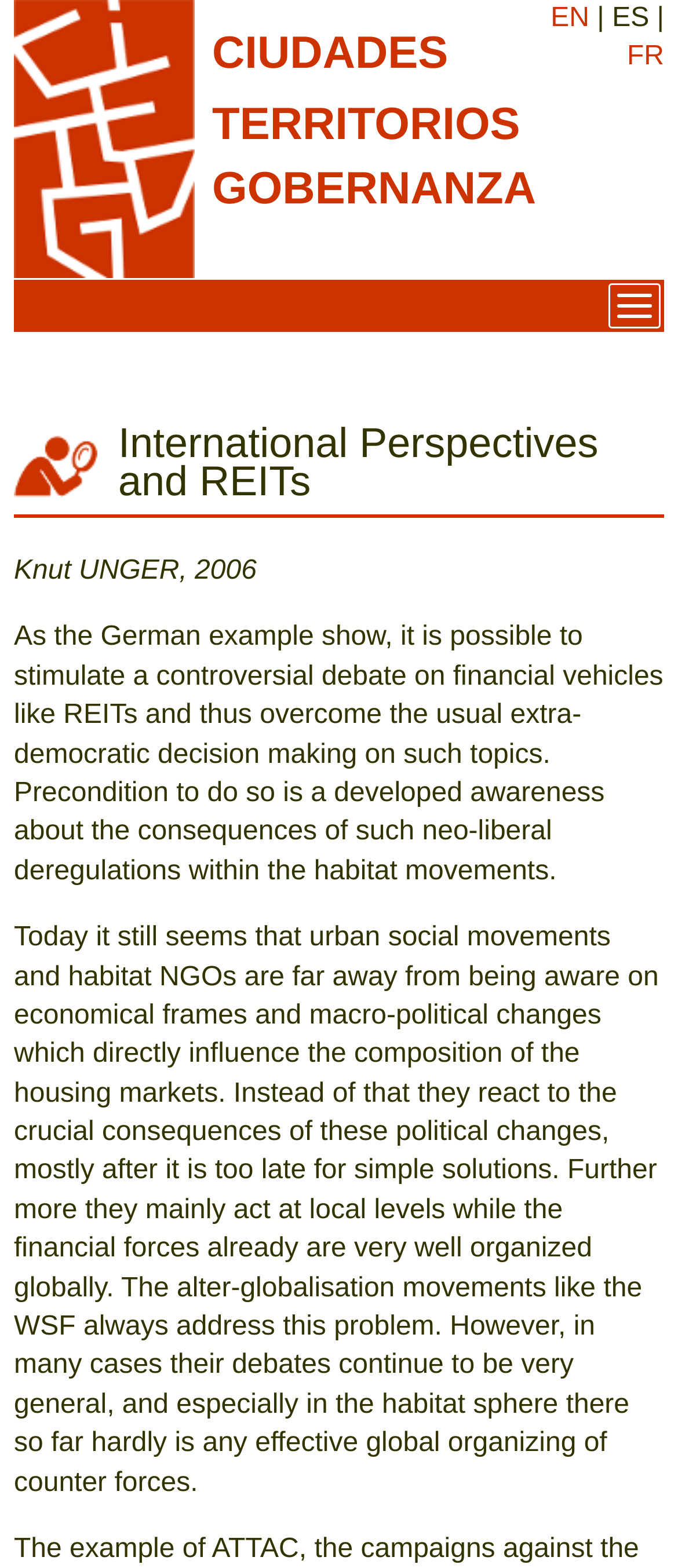Give a succinct answer to this question in a single word or phrase: 
What is the goal of the alter-globalisation movements like the WSF?

Global organizing